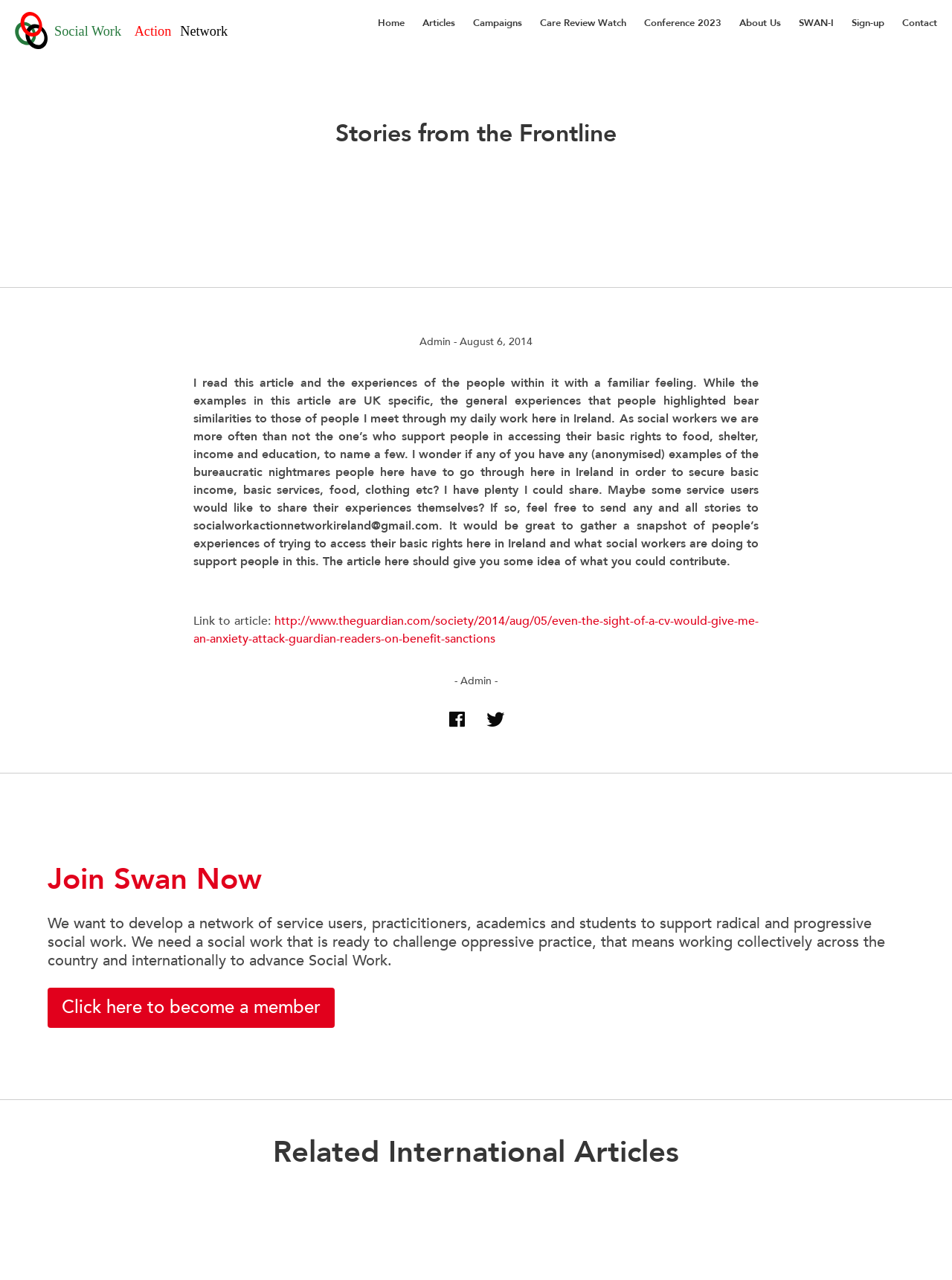What is the purpose of the 'Join Swan Now' section?
Please respond to the question with a detailed and informative answer.

The 'Join Swan Now' section contains a heading and a link to become a member, which implies that the purpose of this section is to encourage users to join the organization.